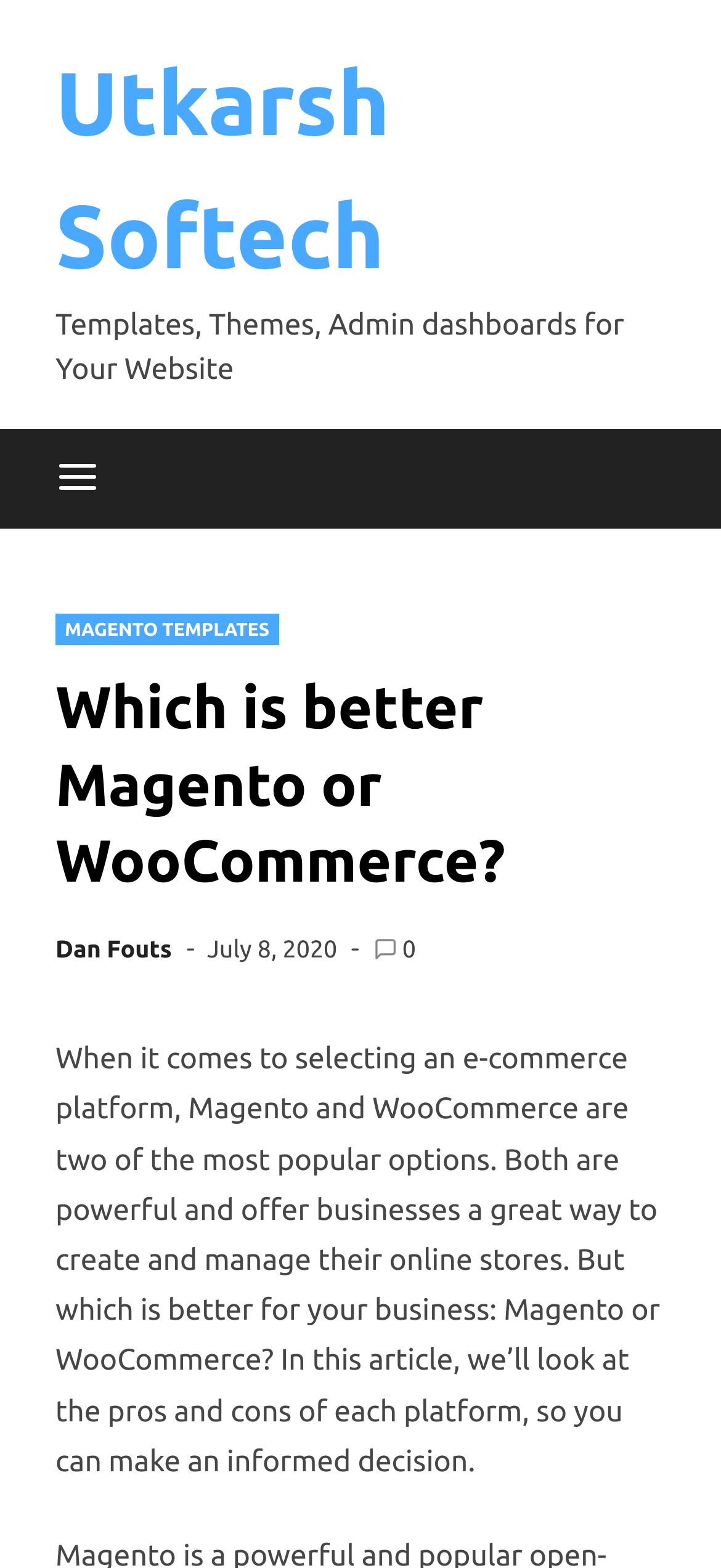Identify and provide the bounding box for the element described by: "Magento Templates".

[0.077, 0.391, 0.387, 0.411]